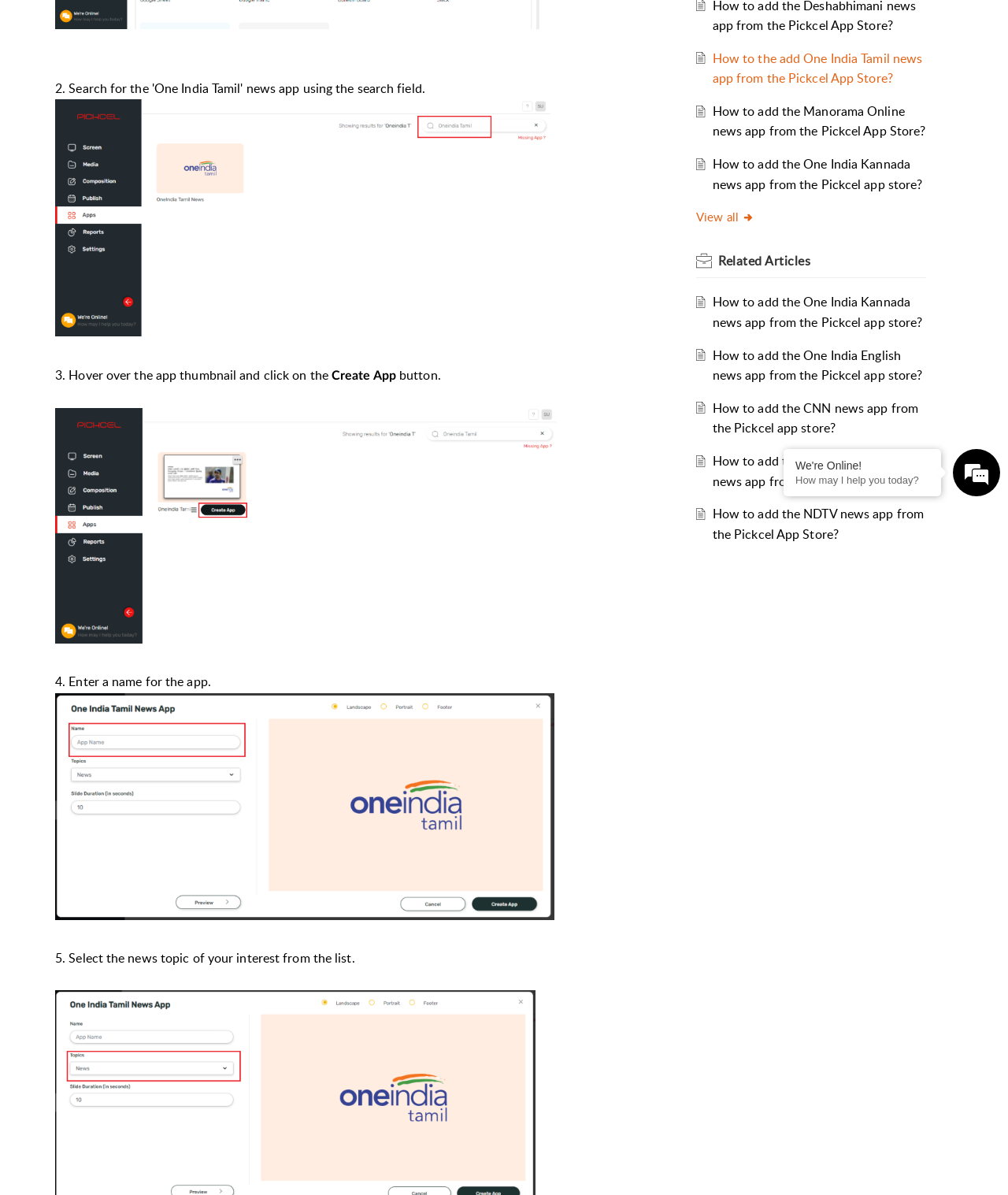Ascertain the bounding box coordinates for the UI element detailed here: "View all". The coordinates should be provided as [left, top, right, bottom] with each value being a float between 0 and 1.

[0.691, 0.175, 0.748, 0.188]